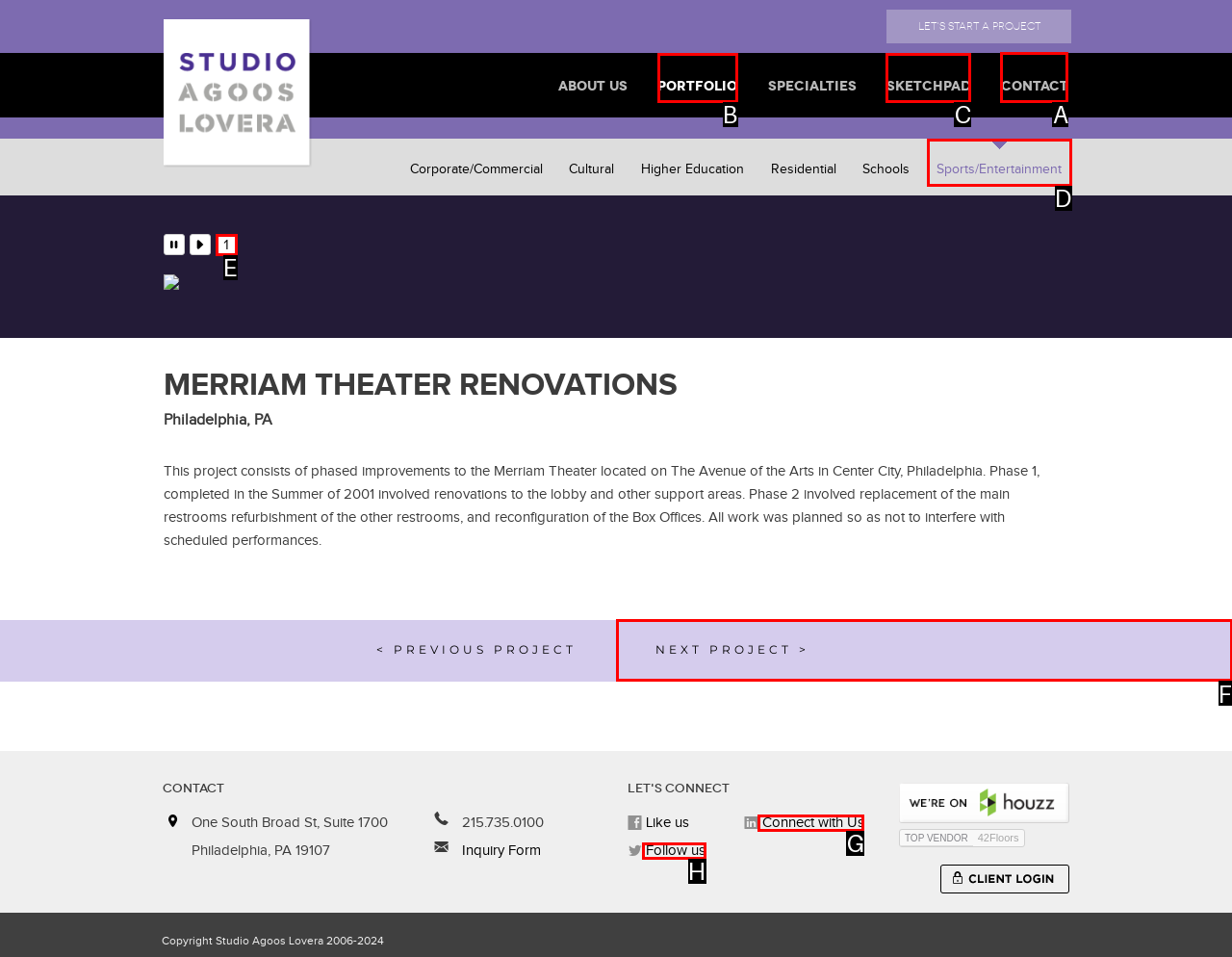Identify the letter of the option to click in order to Go to CONTACT page. Answer with the letter directly.

A